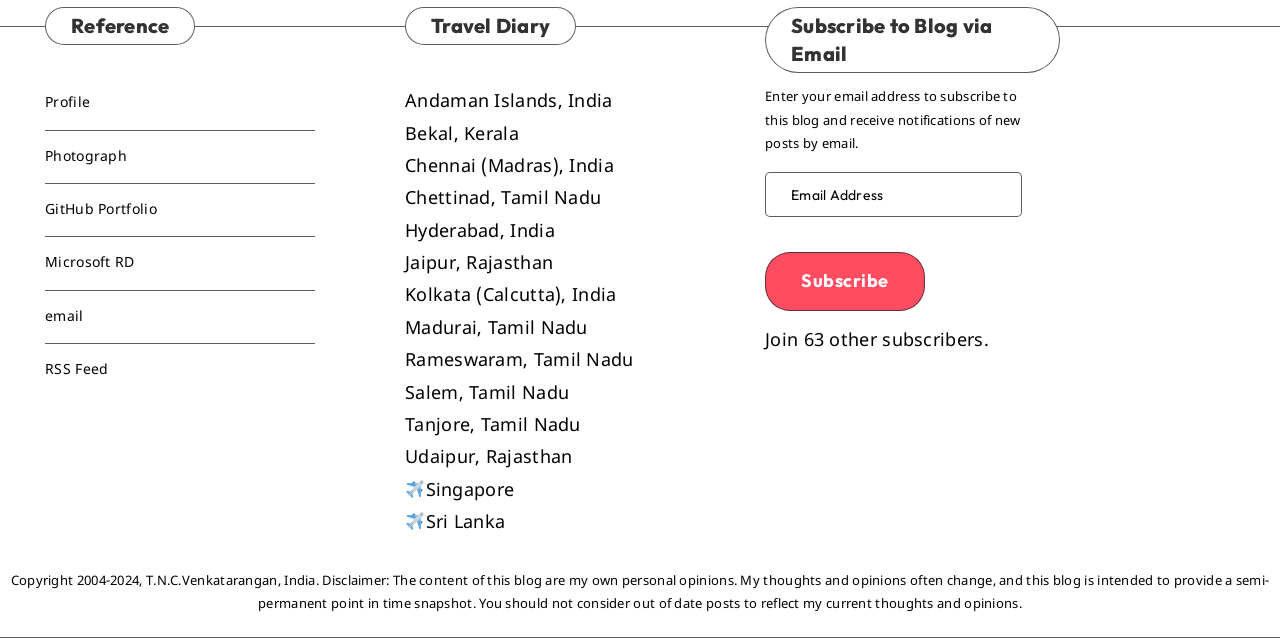Indicate the bounding box coordinates of the element that needs to be clicked to satisfy the following instruction: "Subscribe to the blog via email". The coordinates should be four float numbers between 0 and 1, i.e., [left, top, right, bottom].

[0.598, 0.395, 0.722, 0.487]